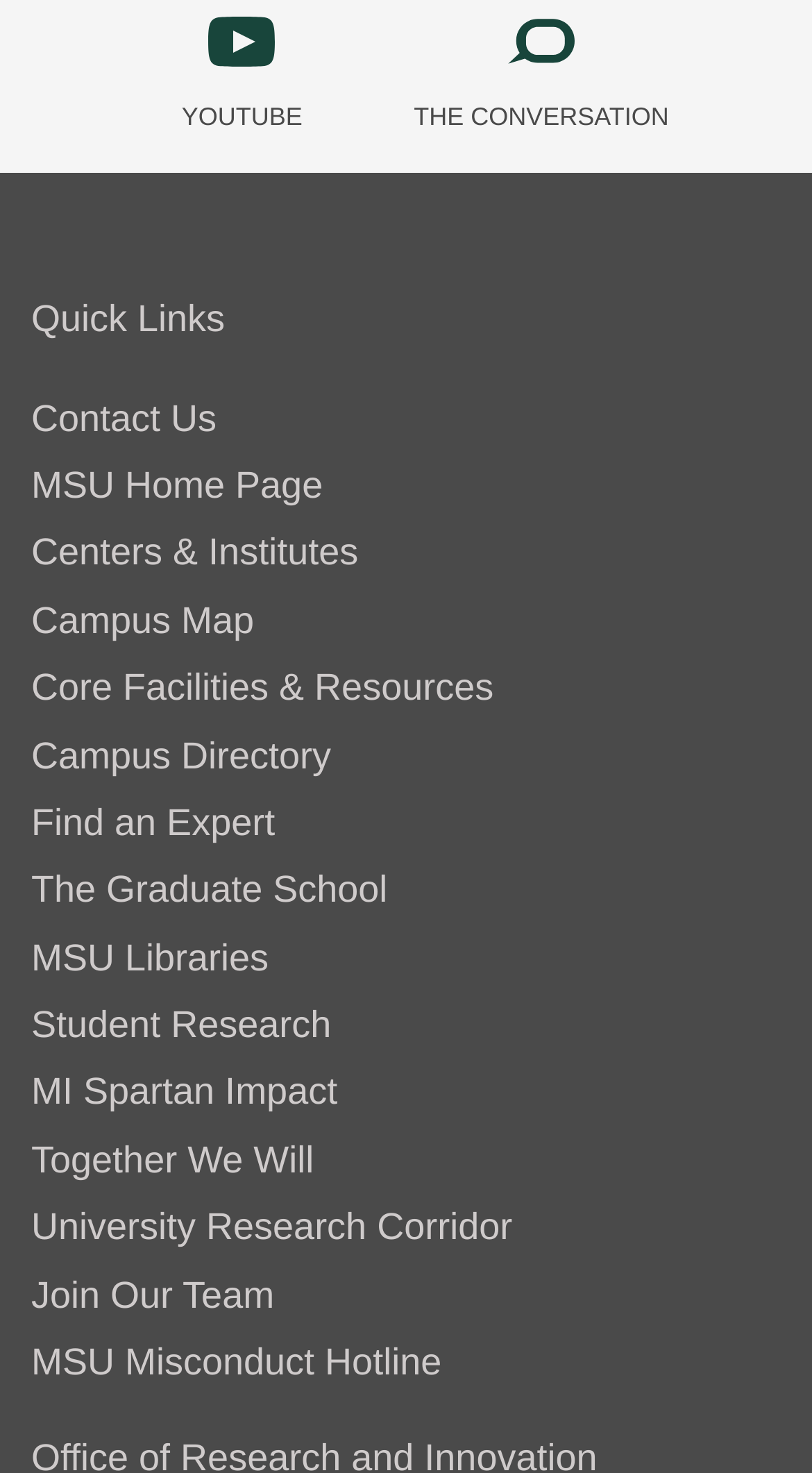What is the last quick link?
Answer the question with a single word or phrase, referring to the image.

MSU Misconduct Hotline